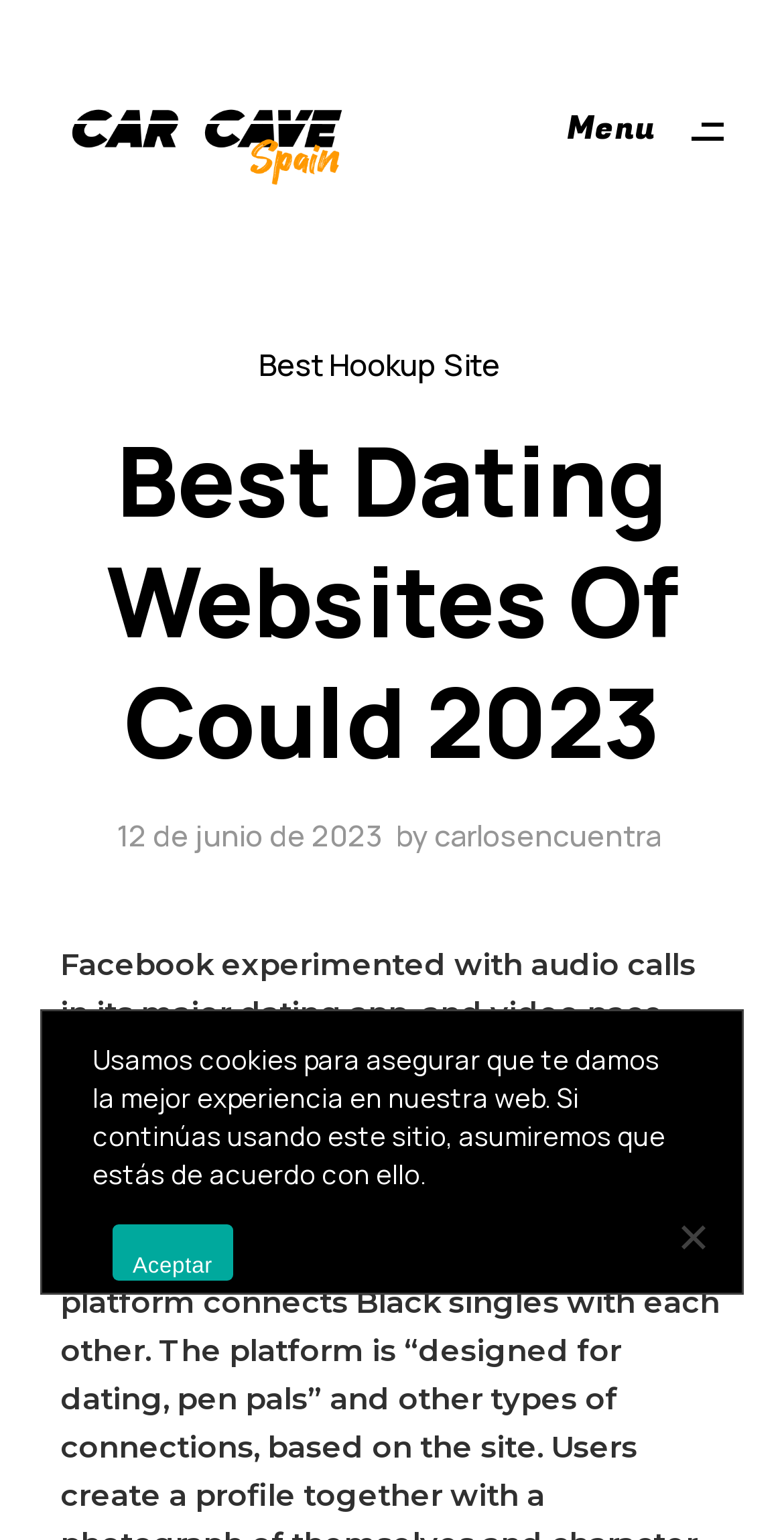How many images are on the webpage?
Examine the screenshot and reply with a single word or phrase.

1